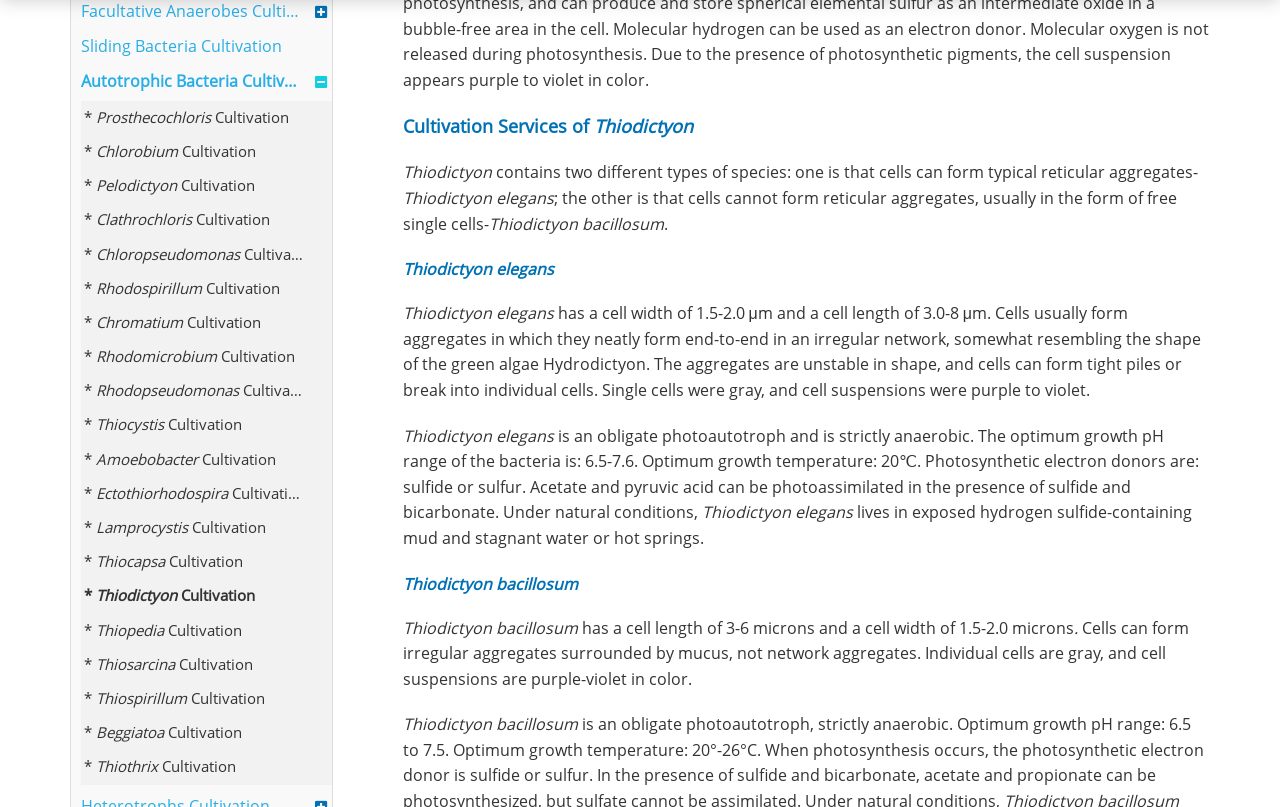Please answer the following question using a single word or phrase: 
Where does Thiodictyon elegans typically live?

exposed hydrogen sulfide-containing mud and stagnant water or hot springs